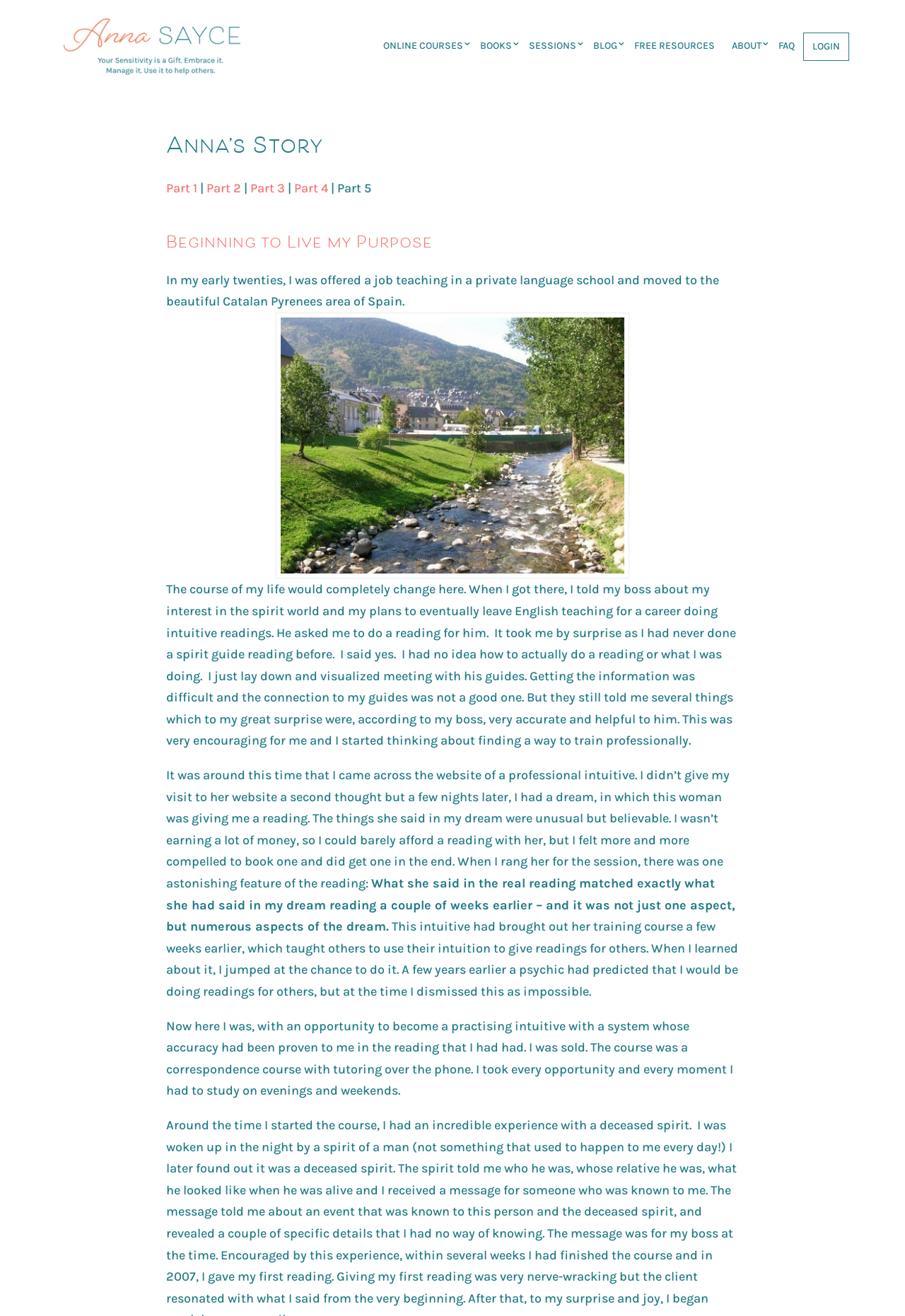Can you find the bounding box coordinates for the element that needs to be clicked to execute this instruction: "Click on 'Part 1'"? The coordinates should be given as four float numbers between 0 and 1, i.e., [left, top, right, bottom].

[0.183, 0.137, 0.218, 0.149]